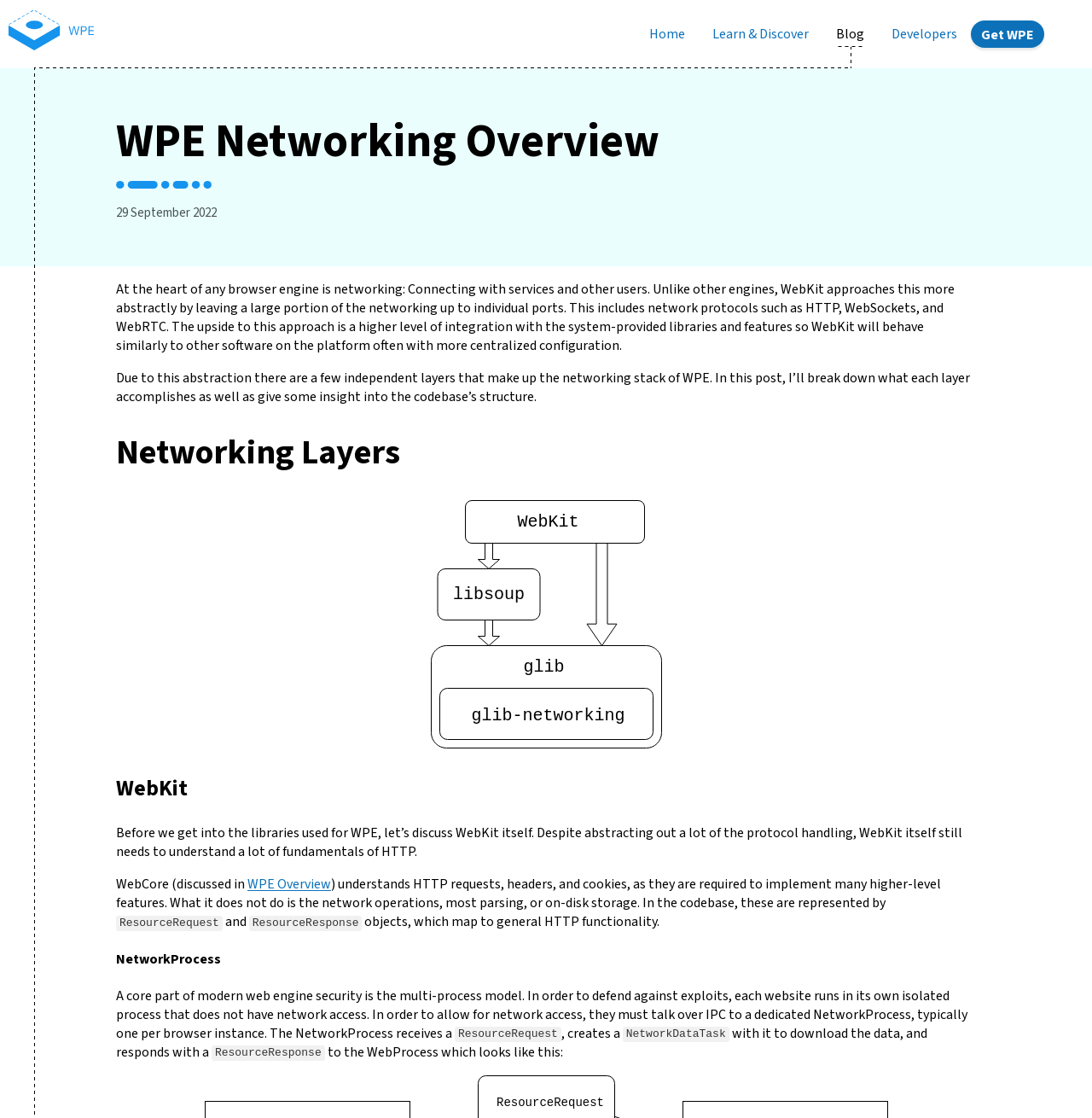What is the main topic of this webpage?
Analyze the screenshot and provide a detailed answer to the question.

Based on the webpage content, it appears that the main topic is WPE Networking, which is discussed in detail, including its layers and how it works.